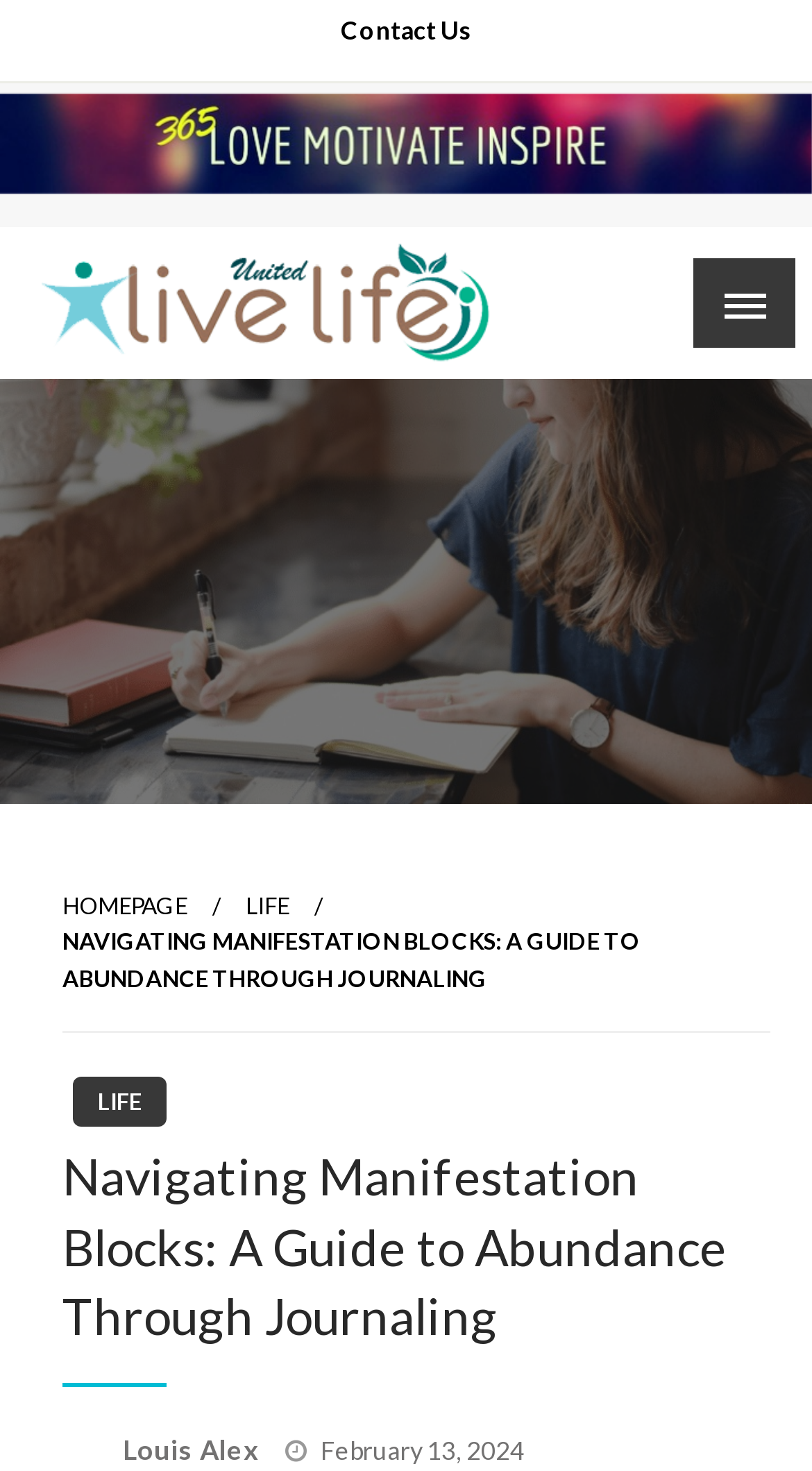What is the text of the first link on the webpage?
Look at the image and answer the question with a single word or phrase.

Contact Us